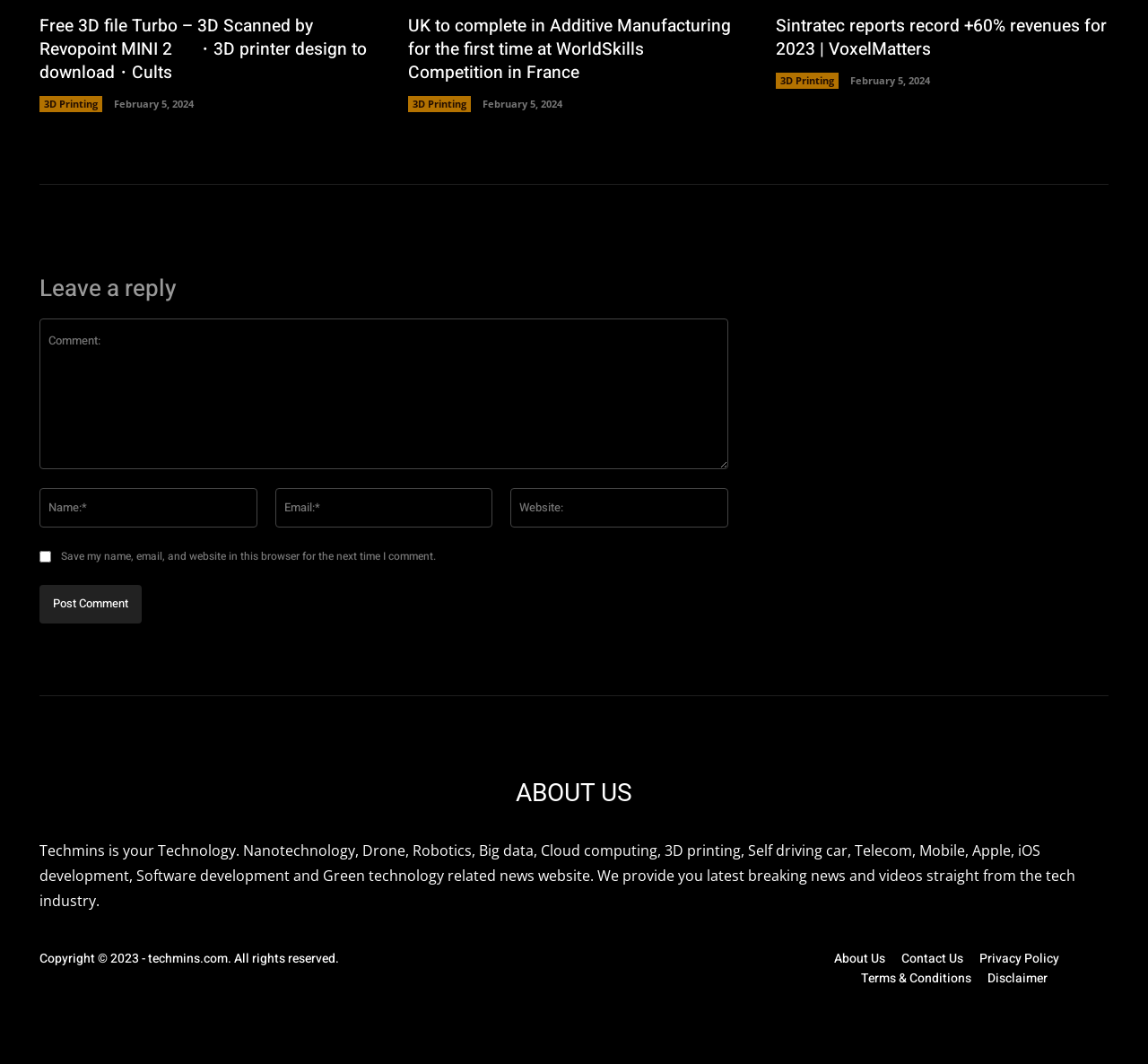Please specify the coordinates of the bounding box for the element that should be clicked to carry out this instruction: "Visit LinkedIn". The coordinates must be four float numbers between 0 and 1, formatted as [left, top, right, bottom].

None